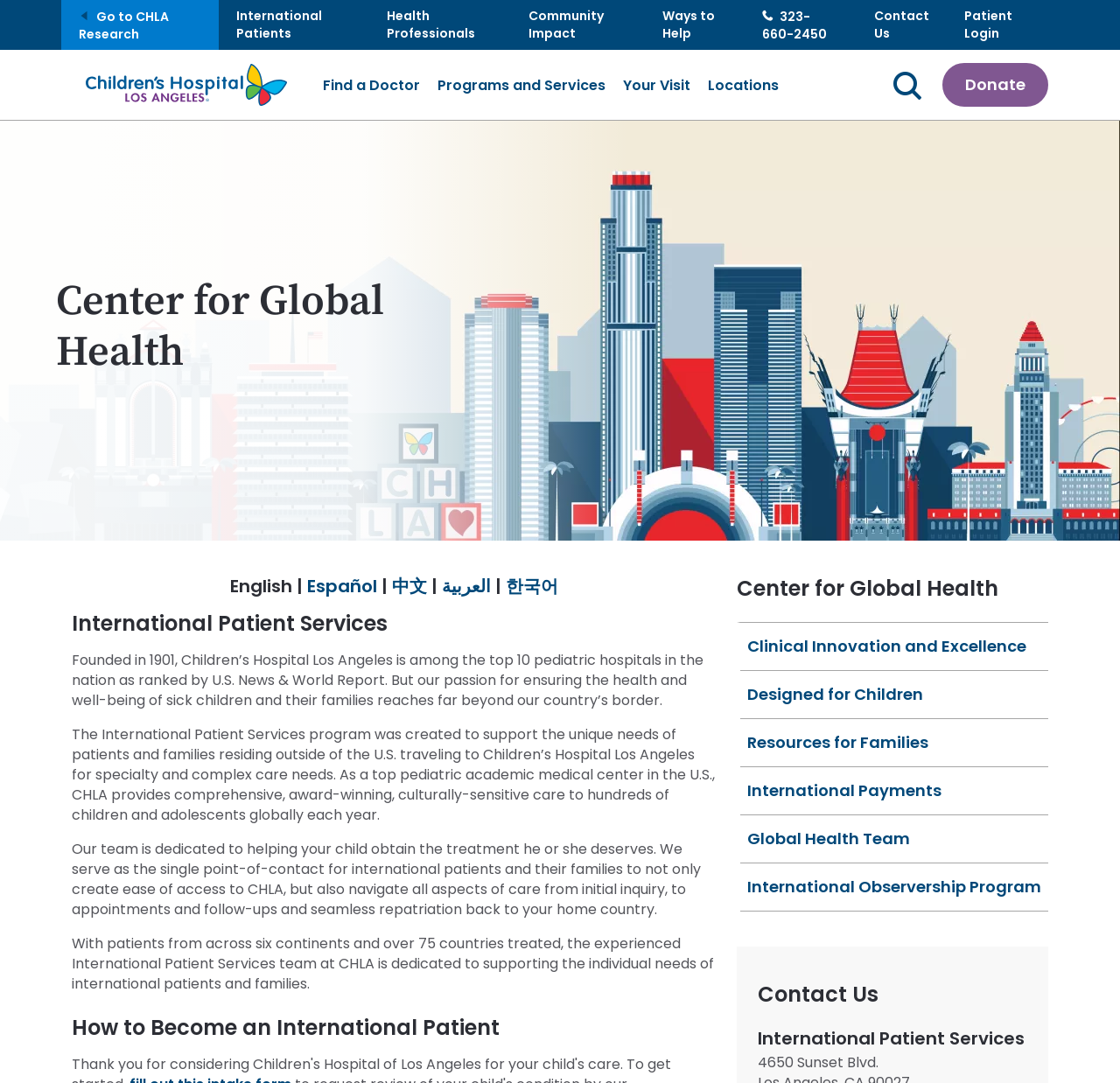Identify the bounding box for the UI element specified in this description: "Your Visit". The coordinates must be four float numbers between 0 and 1, formatted as [left, top, right, bottom].

[0.556, 0.069, 0.616, 0.088]